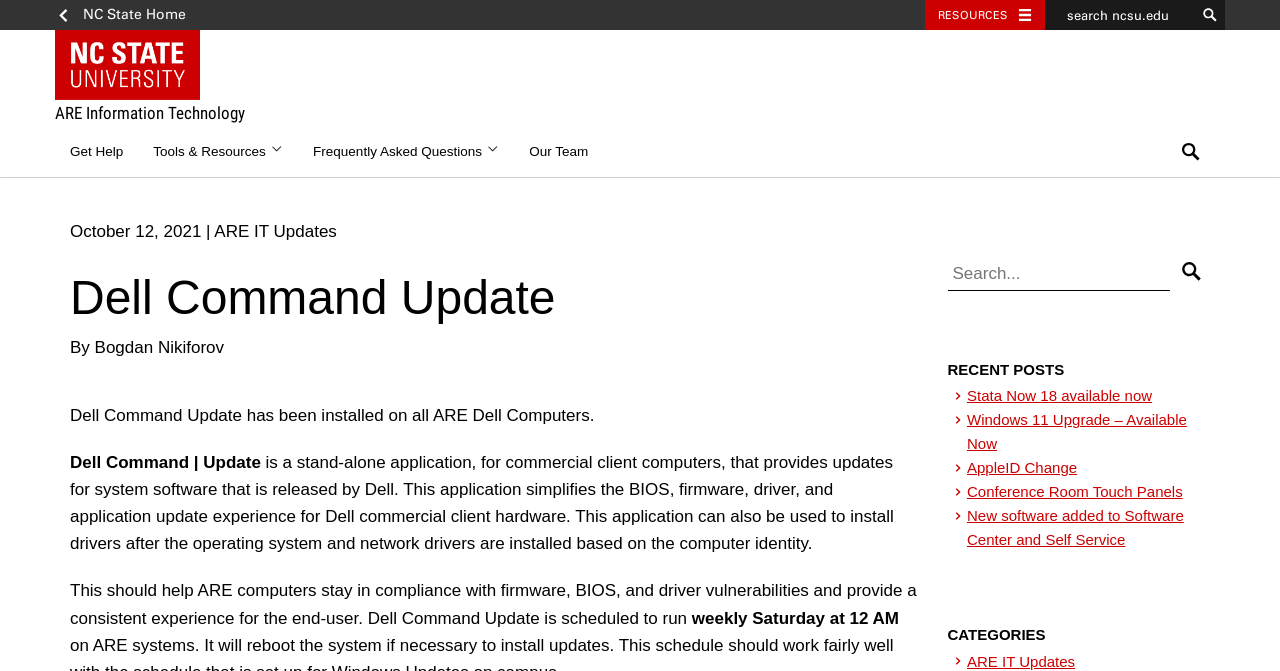Determine the bounding box for the UI element that matches this description: "aria-label="search ncsu.edu" name="q" placeholder="search ncsu.edu"".

[0.816, 0.0, 0.934, 0.045]